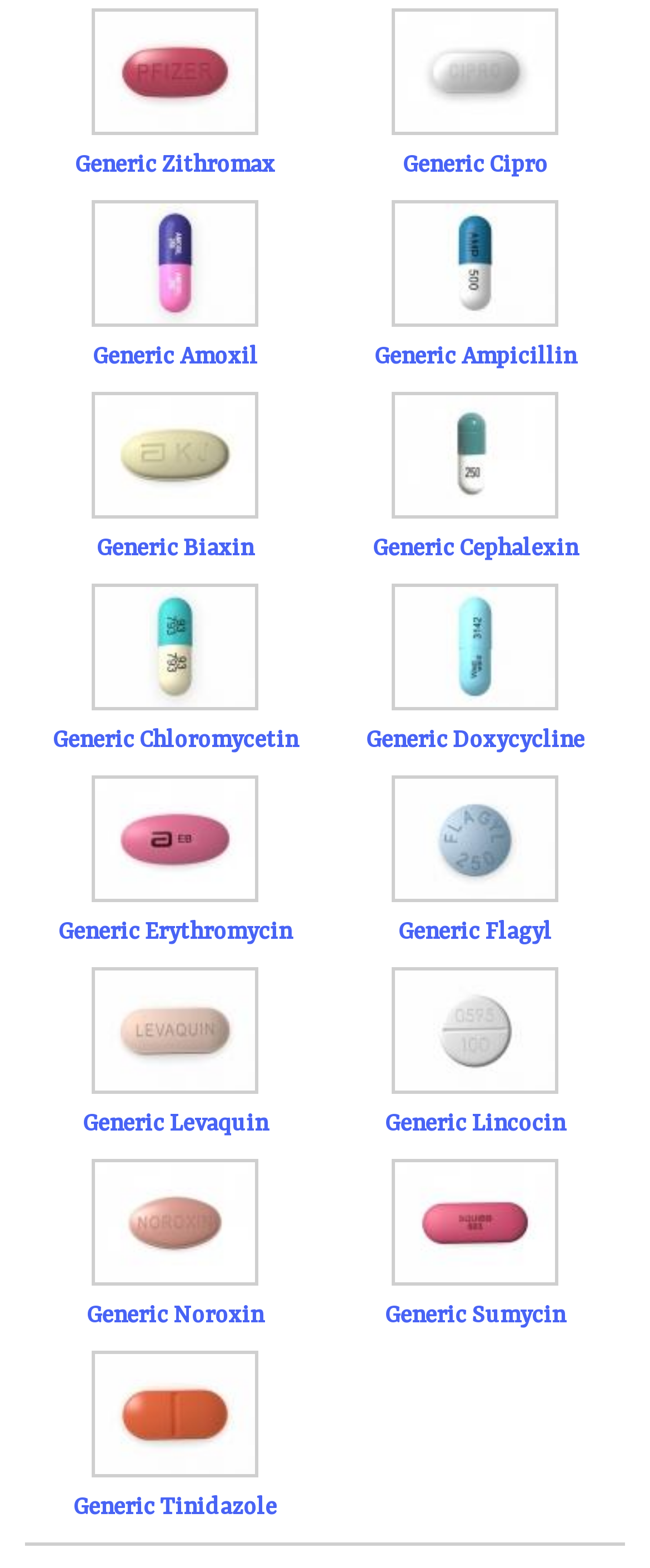Indicate the bounding box coordinates of the element that needs to be clicked to satisfy the following instruction: "View Generic Amoxil". The coordinates should be four float numbers between 0 and 1, i.e., [left, top, right, bottom].

[0.142, 0.219, 0.396, 0.236]